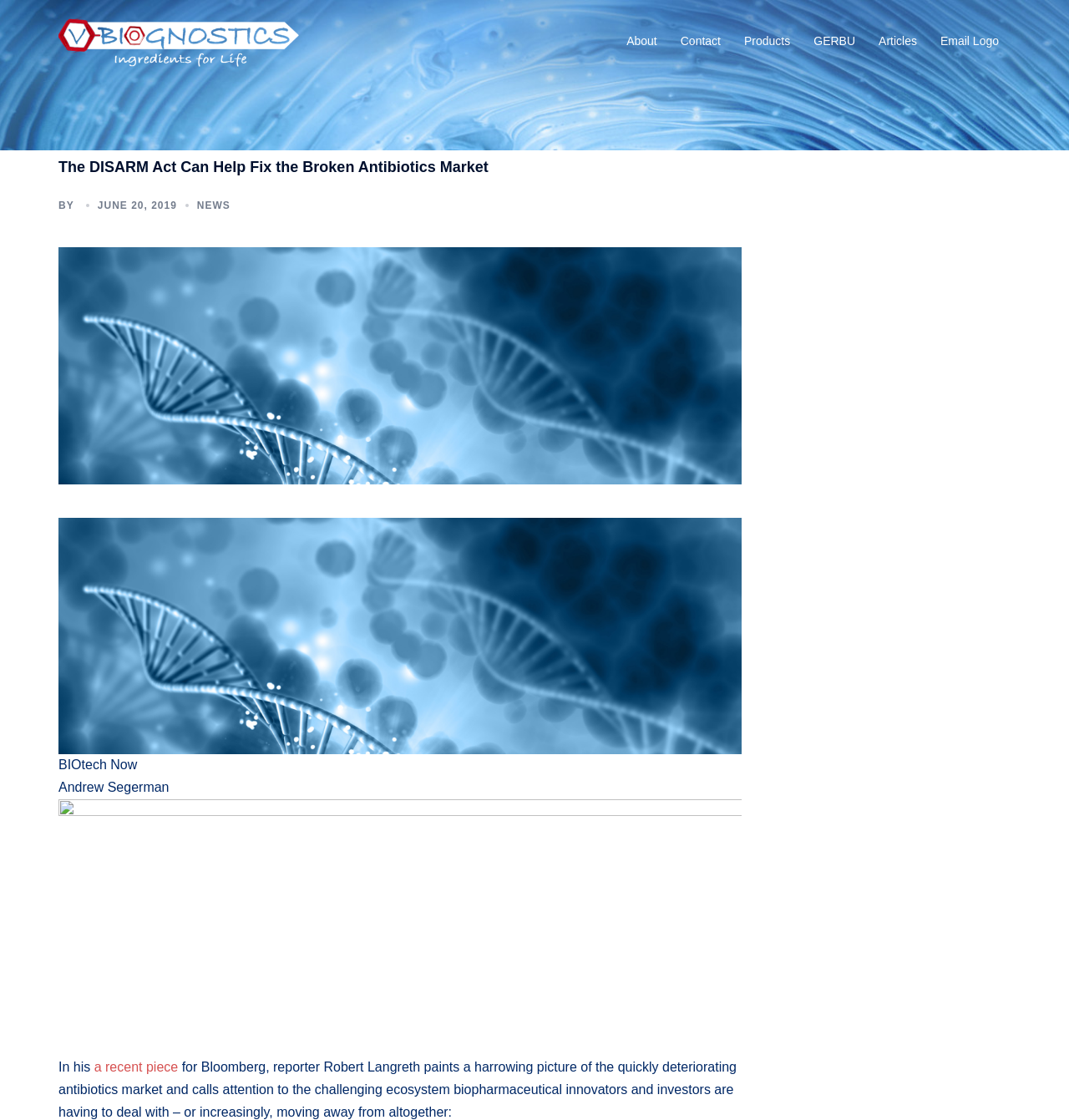Generate the title text from the webpage.

The DISARM Act Can Help Fix the Broken Antibiotics Market